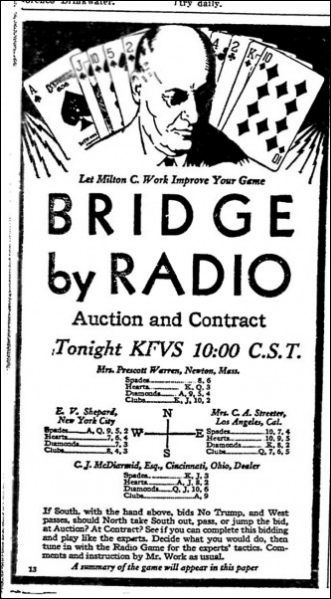At what time is the bridge game broadcast?
Provide a fully detailed and comprehensive answer to the question.

The advertisement includes practical details such as the broadcast time, 'Tonight KFVS 10:00 C.S.T.', drawing in potential players to tune in to the radio game at the specified time.